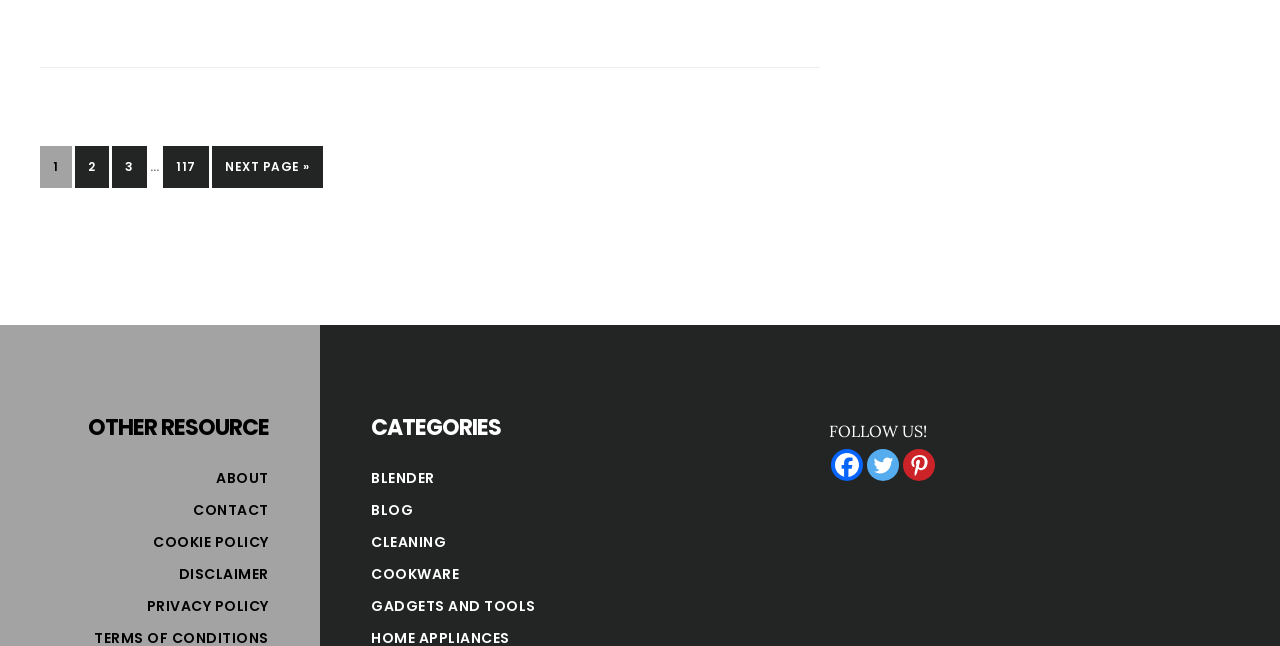Return the bounding box coordinates of the UI element that corresponds to this description: "title="Facebook"". The coordinates must be given as four float numbers in the range of 0 and 1, [left, top, right, bottom].

[0.65, 0.695, 0.675, 0.744]